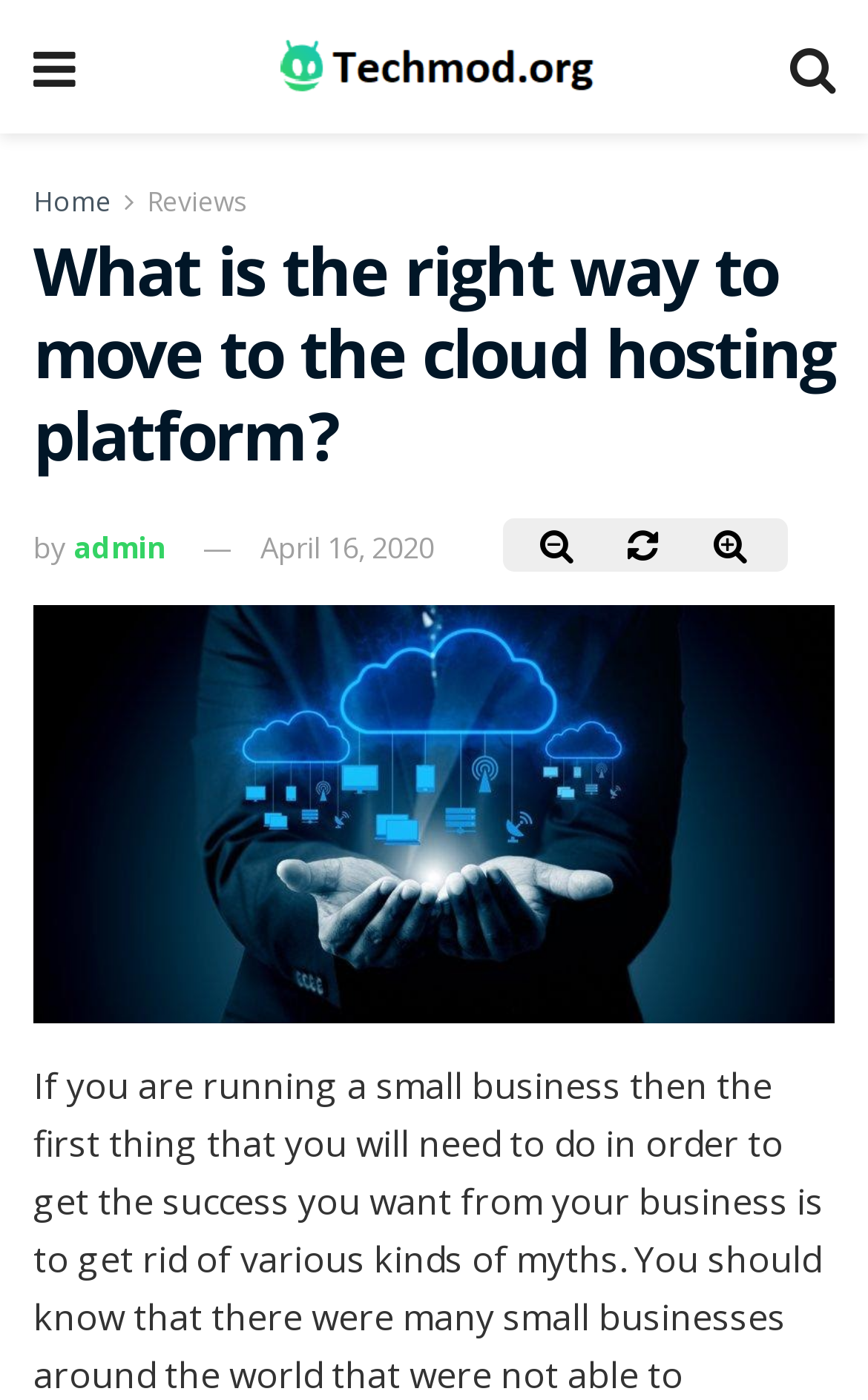Give the bounding box coordinates for the element described as: "alt="Techmod"".

[0.294, 0.017, 0.704, 0.079]